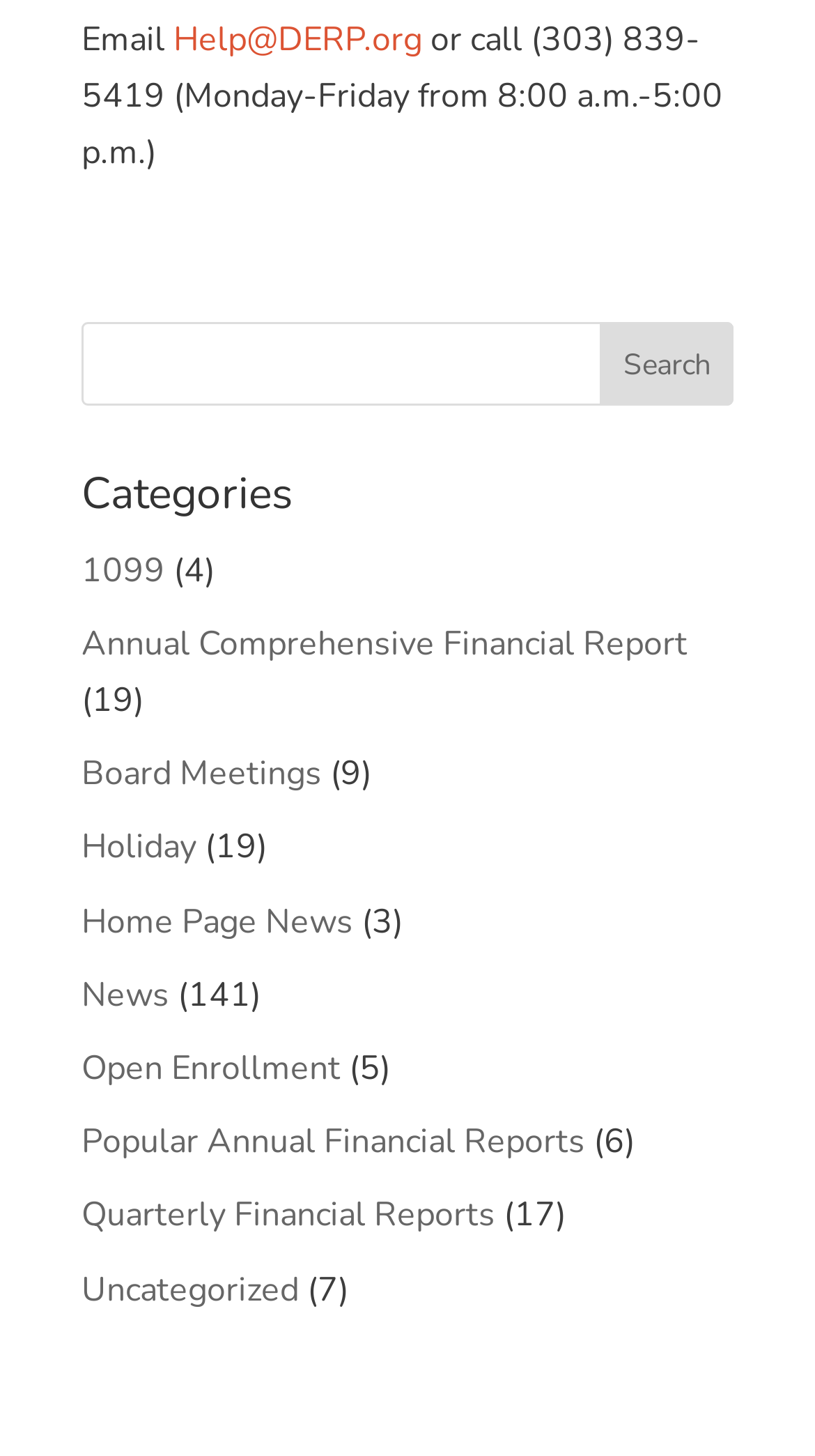Use a single word or phrase to respond to the question:
Is there a search function on the webpage?

Yes